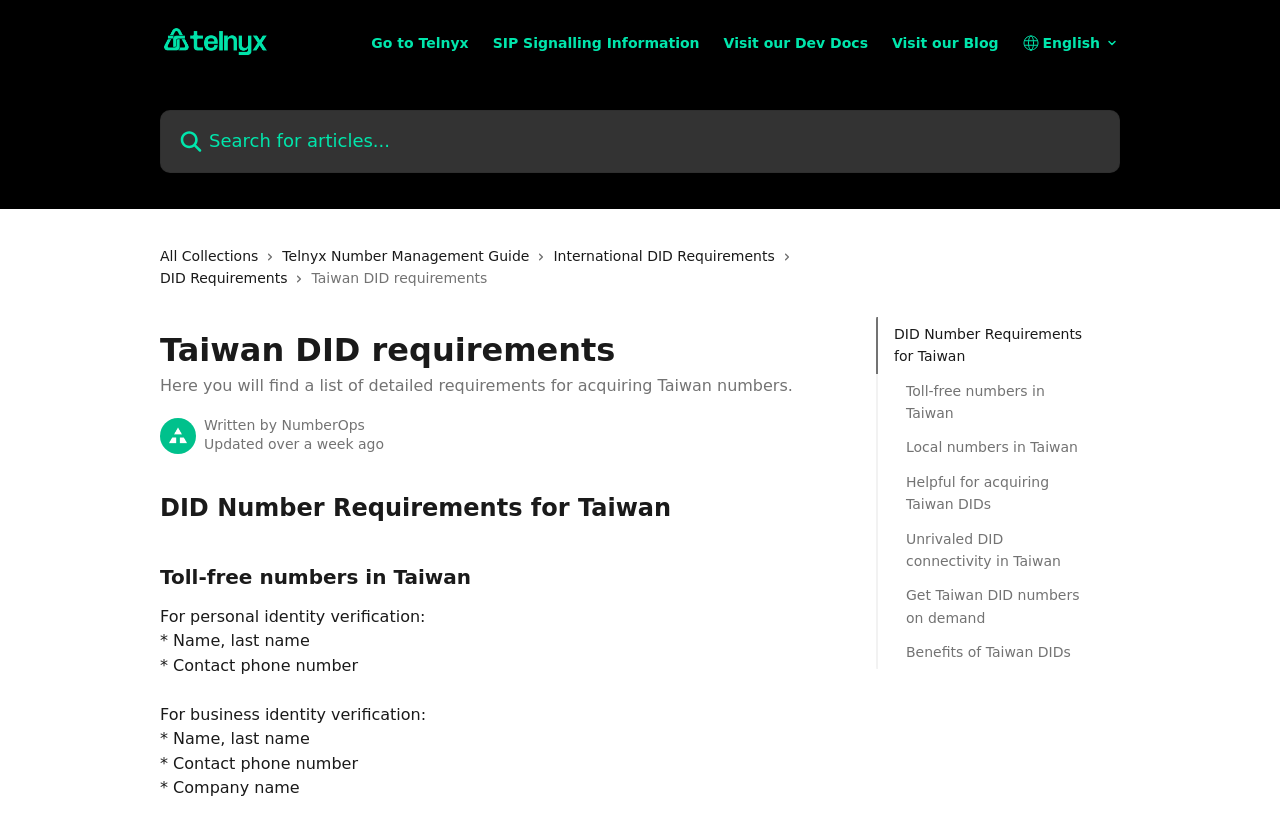Determine the bounding box coordinates of the region that needs to be clicked to achieve the task: "Go back to the dictionary".

None